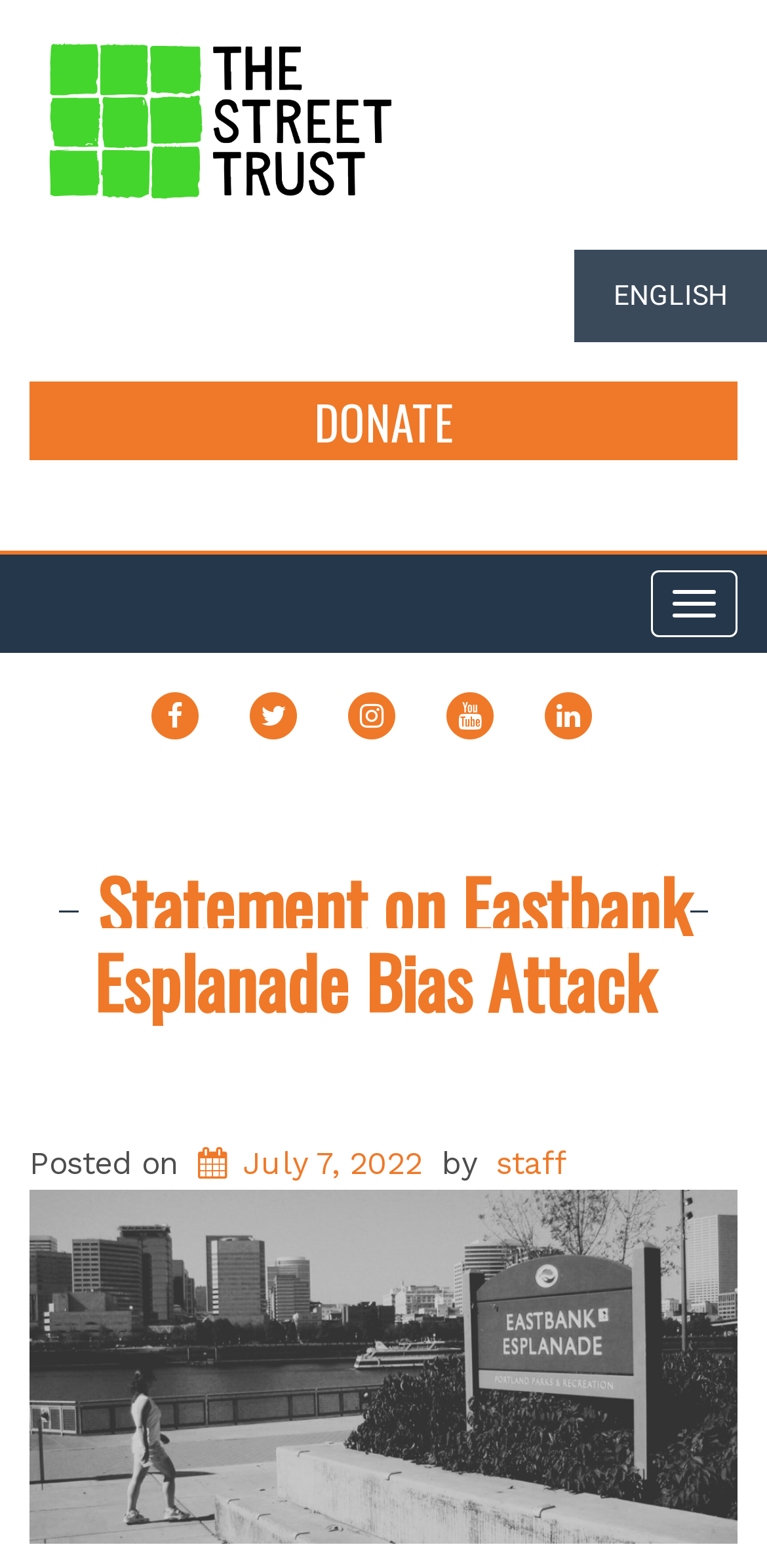Find the bounding box of the element with the following description: "July 7, 2022July 8, 2022". The coordinates must be four float numbers between 0 and 1, formatted as [left, top, right, bottom].

[0.246, 0.73, 0.551, 0.754]